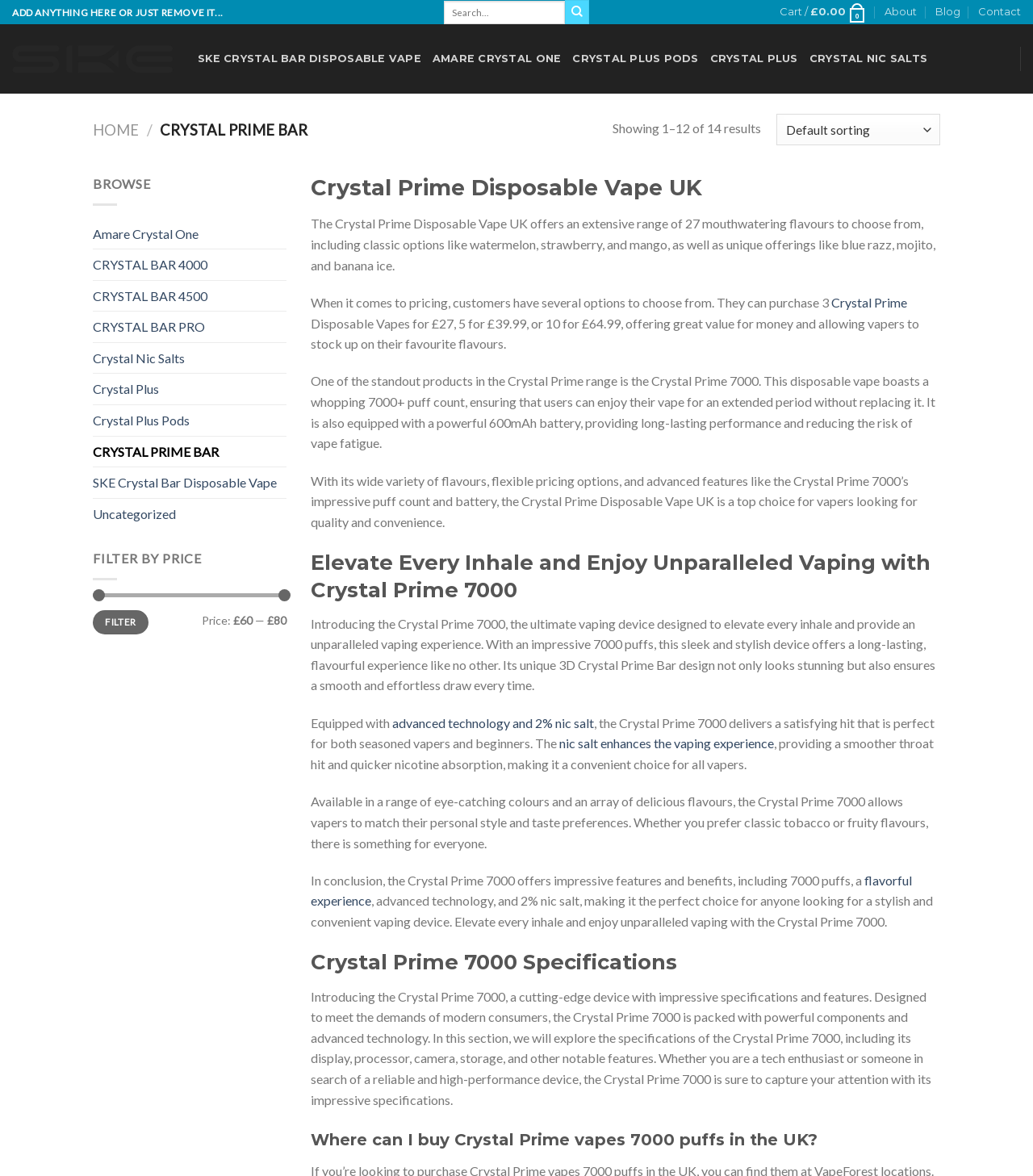Determine the bounding box coordinates of the clickable region to execute the instruction: "Filter by price". The coordinates should be four float numbers between 0 and 1, denoted as [left, top, right, bottom].

[0.09, 0.466, 0.277, 0.548]